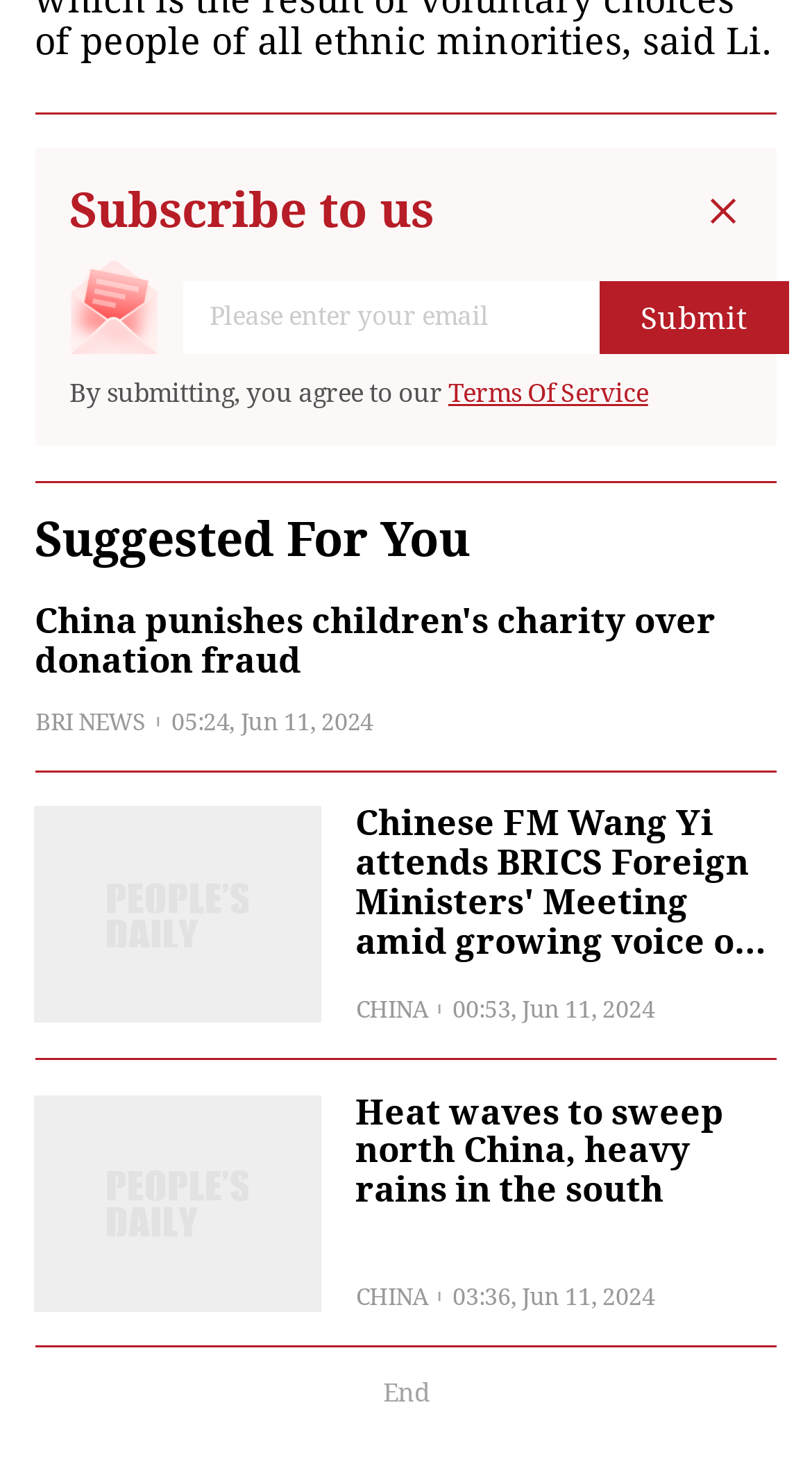Using the information in the image, give a detailed answer to the following question: What is the category of the news article 'BRI NEWS'

The category 'BRI NEWS' is likely a news category or section, as it is accompanied by a timestamp and a news article title, indicating that it is a news article.